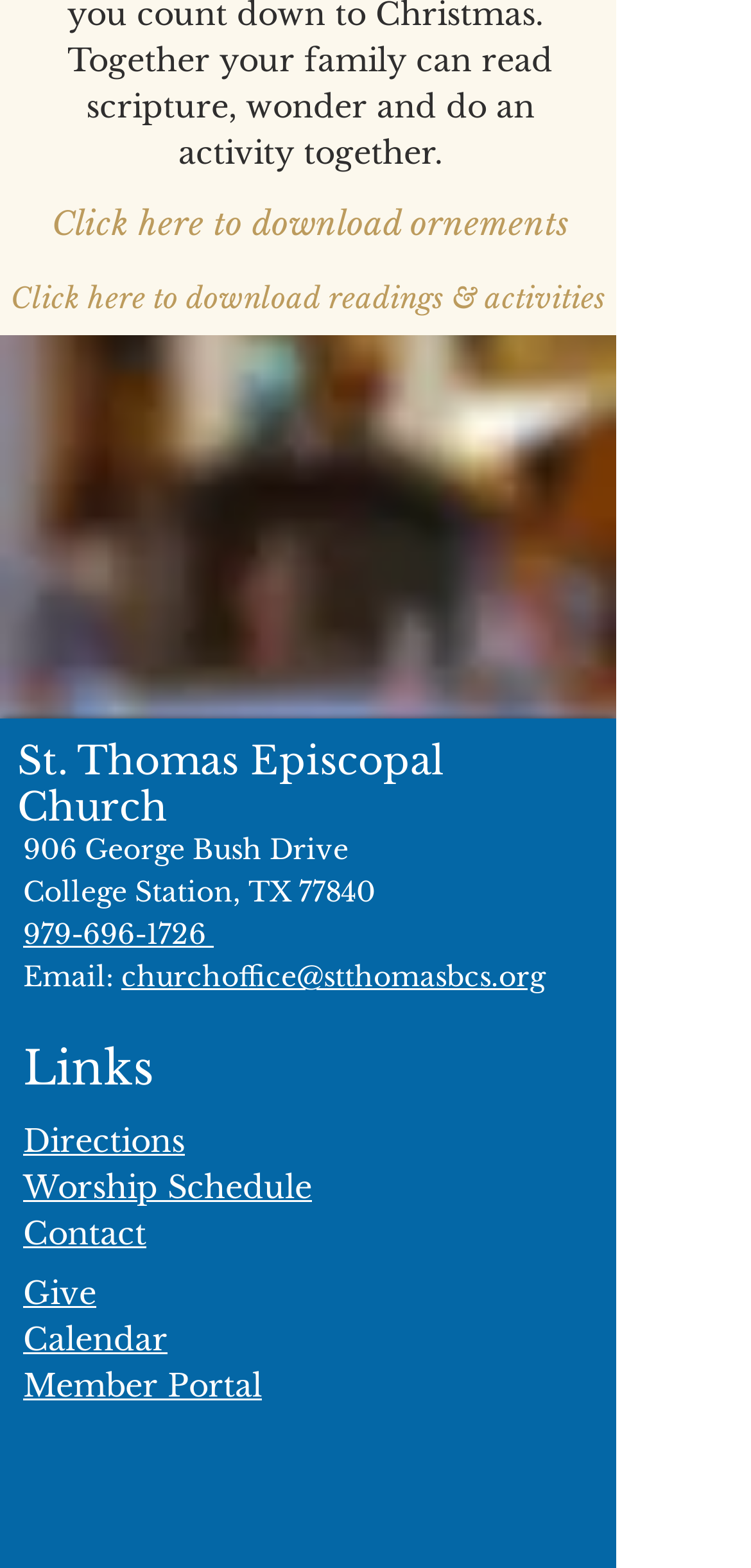Find the bounding box coordinates for the UI element whose description is: "Give". The coordinates should be four float numbers between 0 and 1, in the format [left, top, right, bottom].

[0.031, 0.812, 0.128, 0.837]